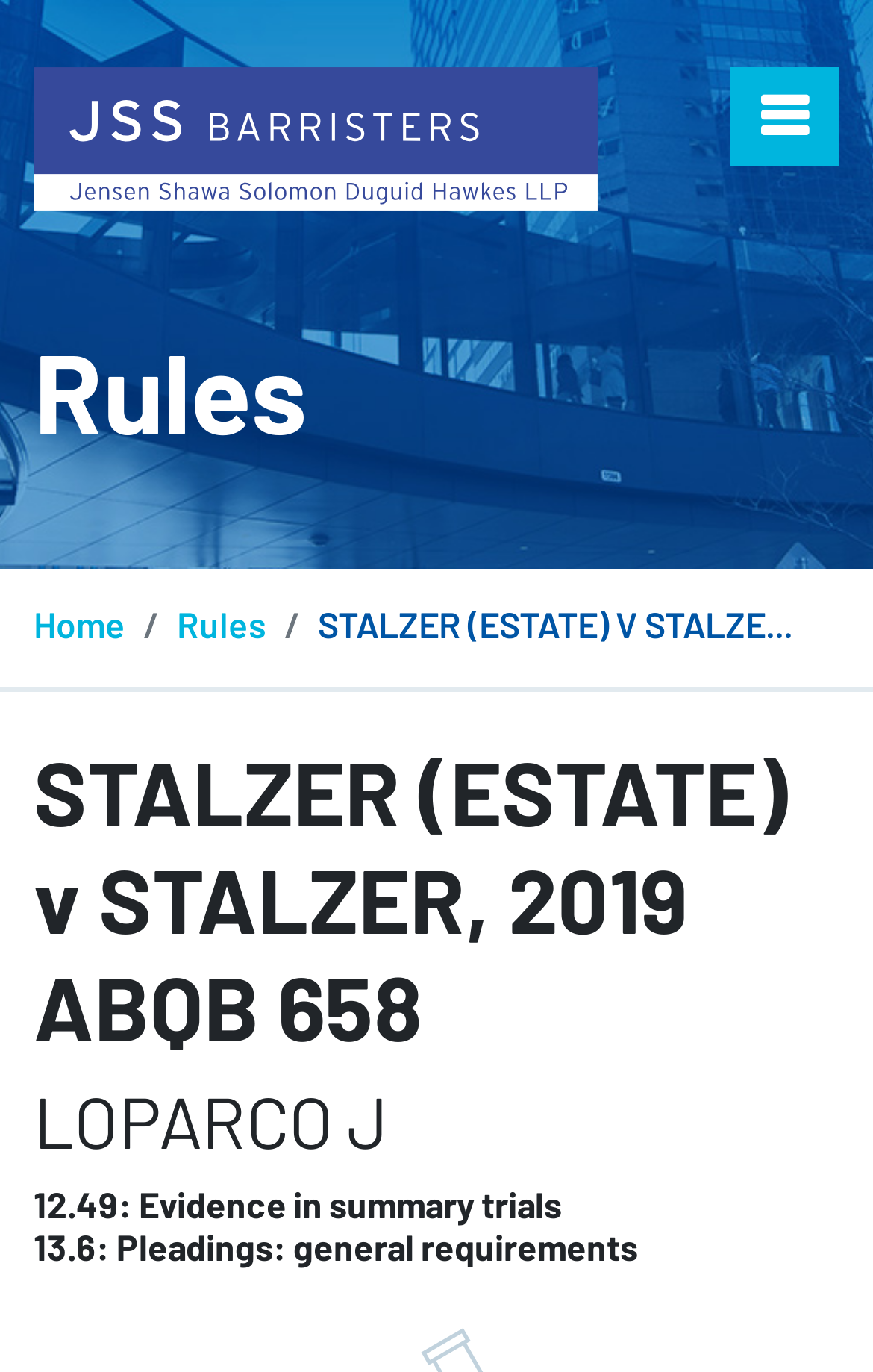Utilize the details in the image to give a detailed response to the question: What is the name of the judge in the case?

The name of the judge is mentioned in the heading below the case title, which is 'STALZER (ESTATE) v STALZER, 2019 ABQB 658'.